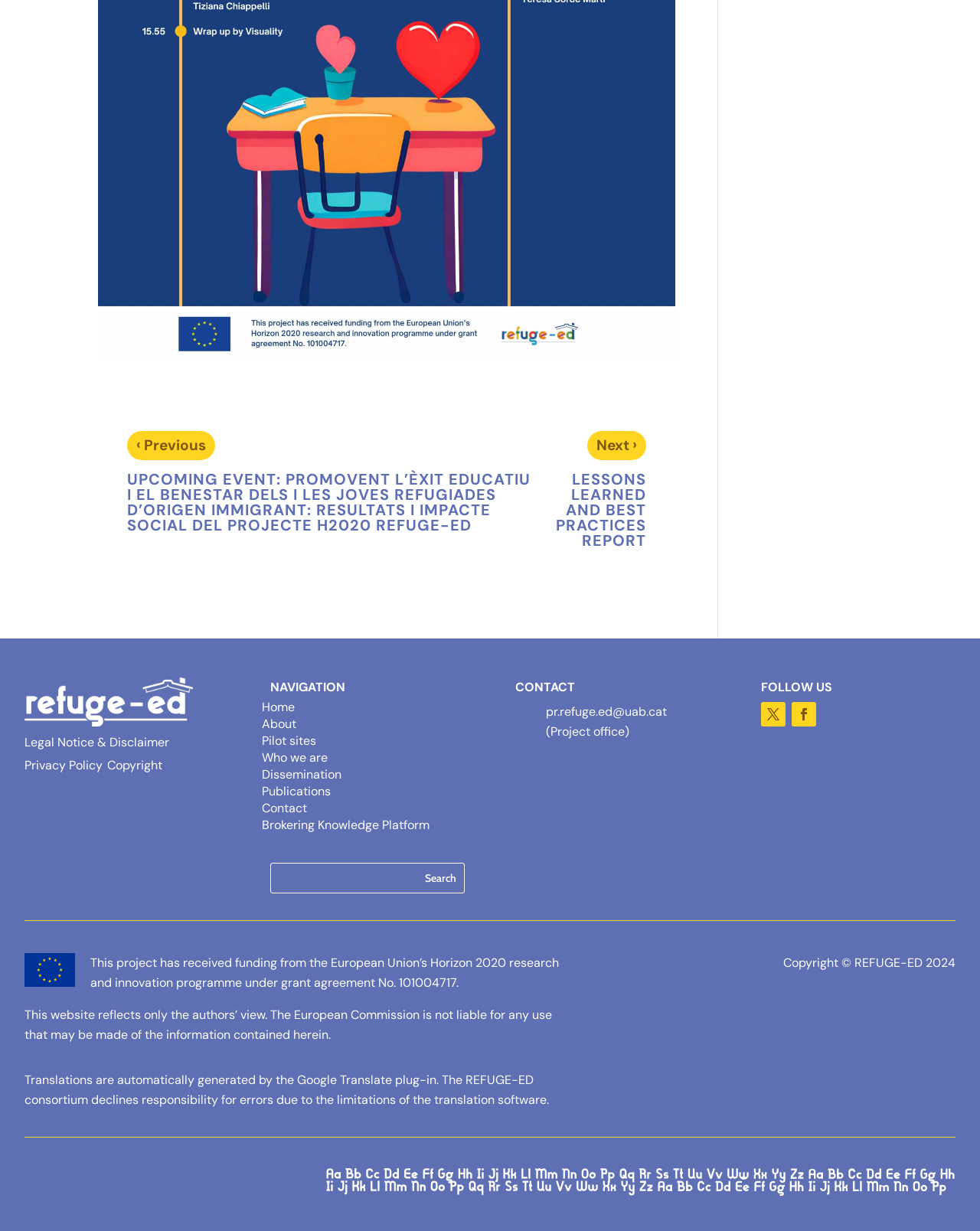What is the purpose of the search bar?
Use the information from the image to give a detailed answer to the question.

The search bar is located at the top right corner of the webpage, and it has a textbox and a search button. Its purpose is to allow users to search for specific content within the website.